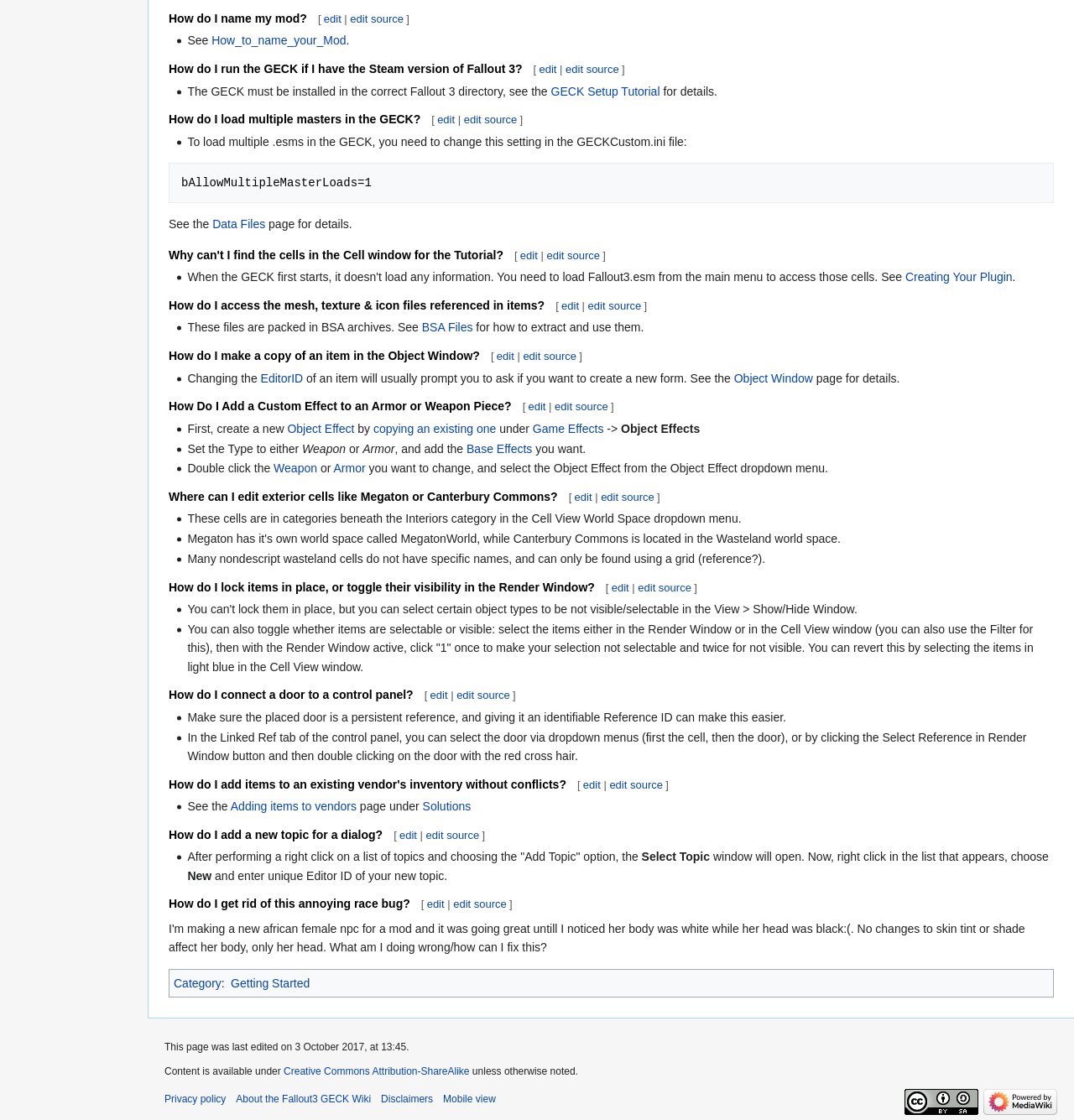Locate the bounding box coordinates of the clickable region necessary to complete the following instruction: "Follow the 'How_to_name_your_Mod' link to learn more". Provide the coordinates in the format of four float numbers between 0 and 1, i.e., [left, top, right, bottom].

[0.197, 0.03, 0.322, 0.042]